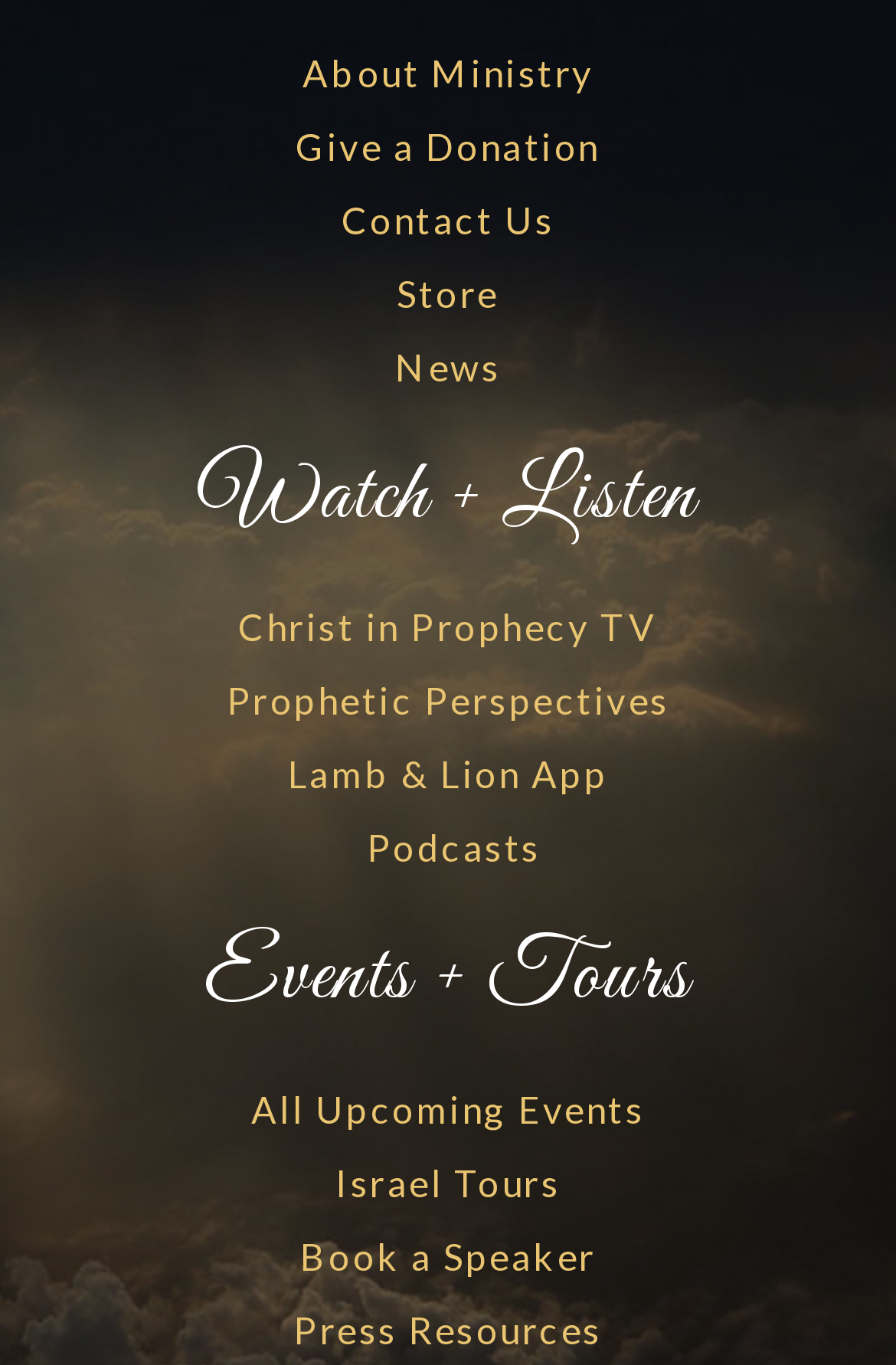Give a succinct answer to this question in a single word or phrase: 
What are the main categories on the top navigation bar?

About, Donate, Contact, Store, News